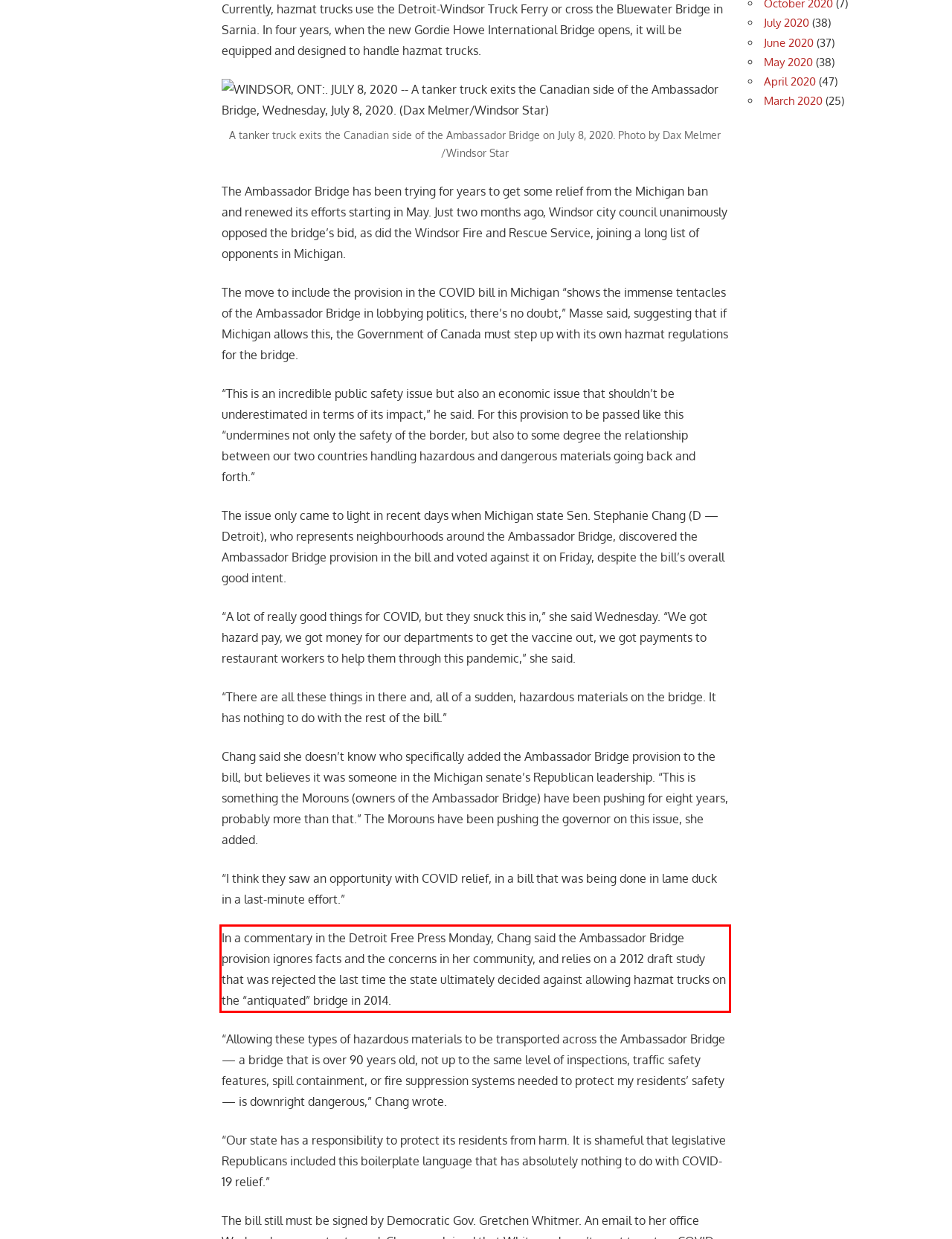Examine the webpage screenshot and use OCR to recognize and output the text within the red bounding box.

In a commentary in the Detroit Free Press Monday, Chang said the Ambassador Bridge provision ignores facts and the concerns in her community, and relies on a 2012 draft study that was rejected the last time the state ultimately decided against allowing hazmat trucks on the “antiquated” bridge in 2014.